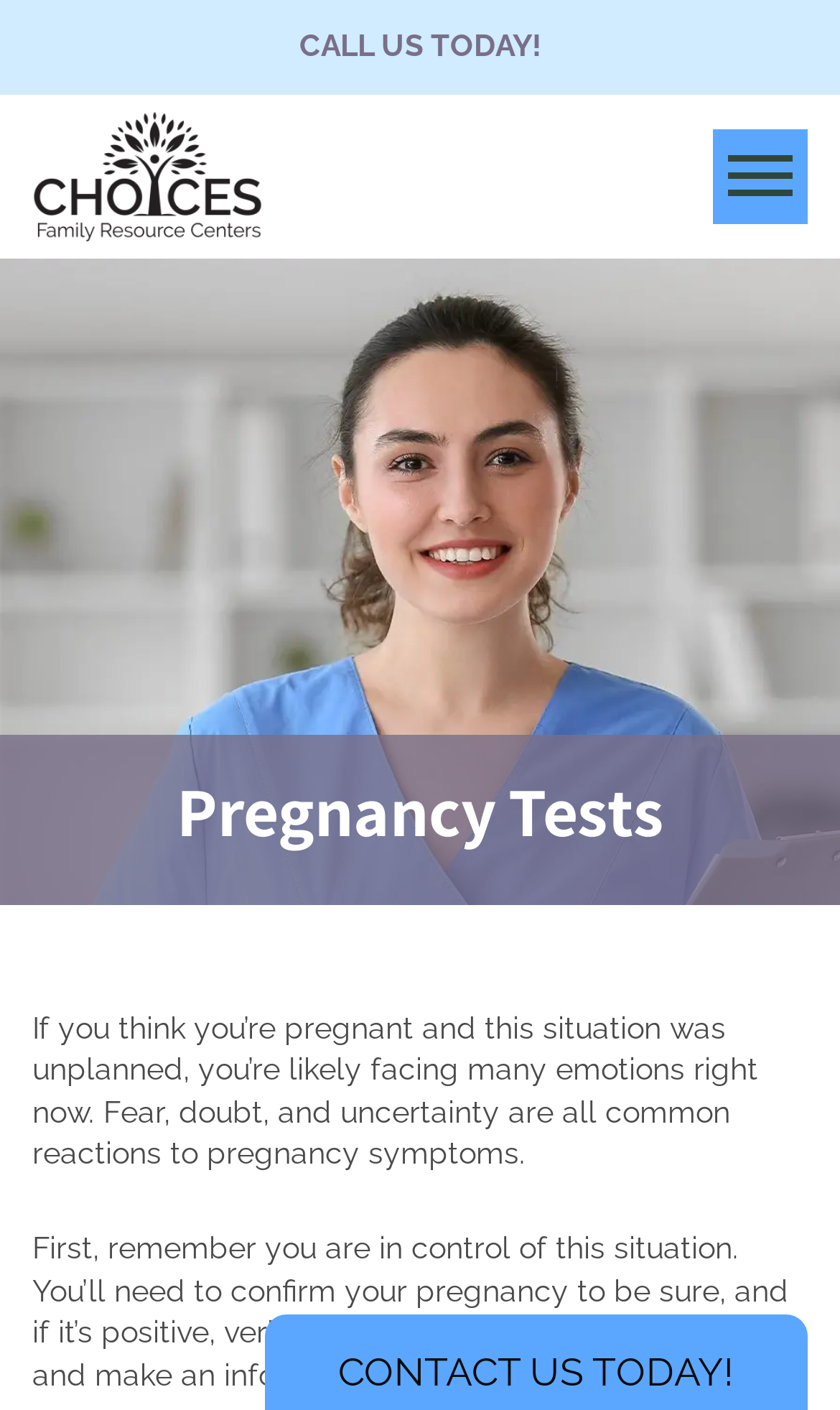Answer the question briefly using a single word or phrase: 
What is the name of the resource center?

Choices Family Resource Center